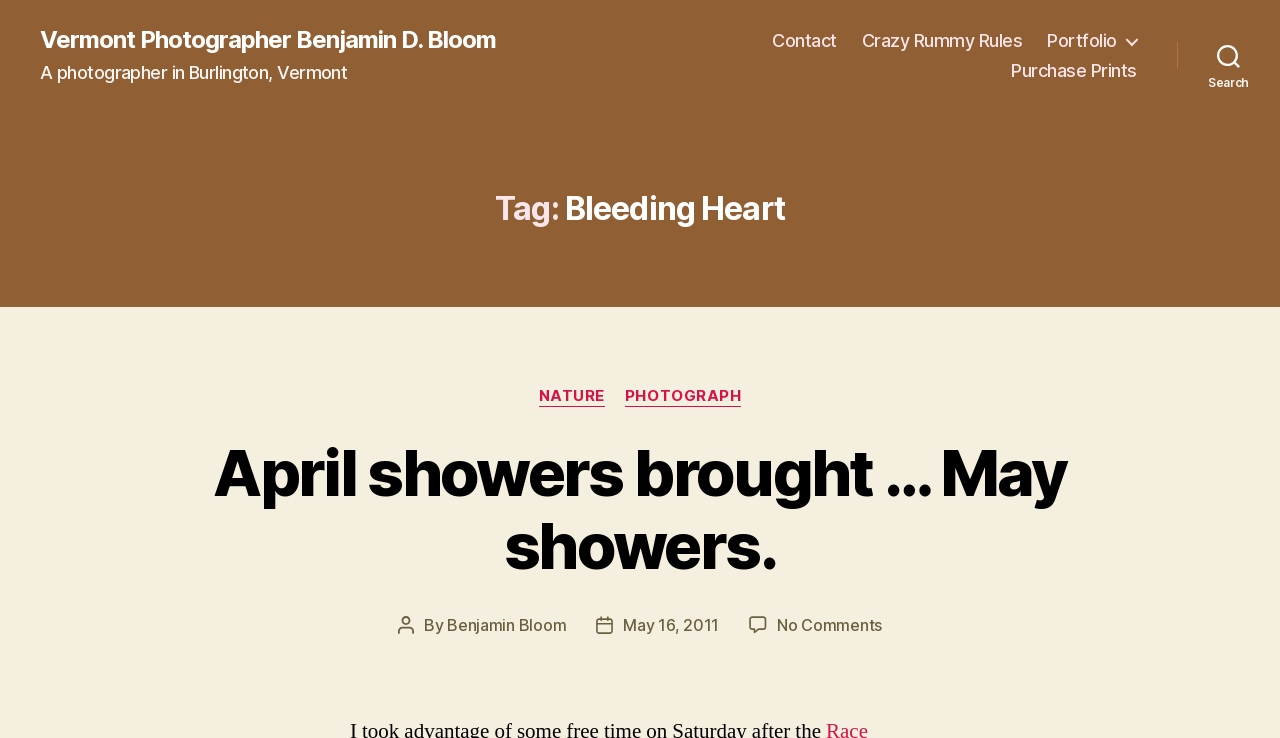Please identify the coordinates of the bounding box for the clickable region that will accomplish this instruction: "Click the link to purchase Issue 4.2: IT IS WHAT IT IS".

None